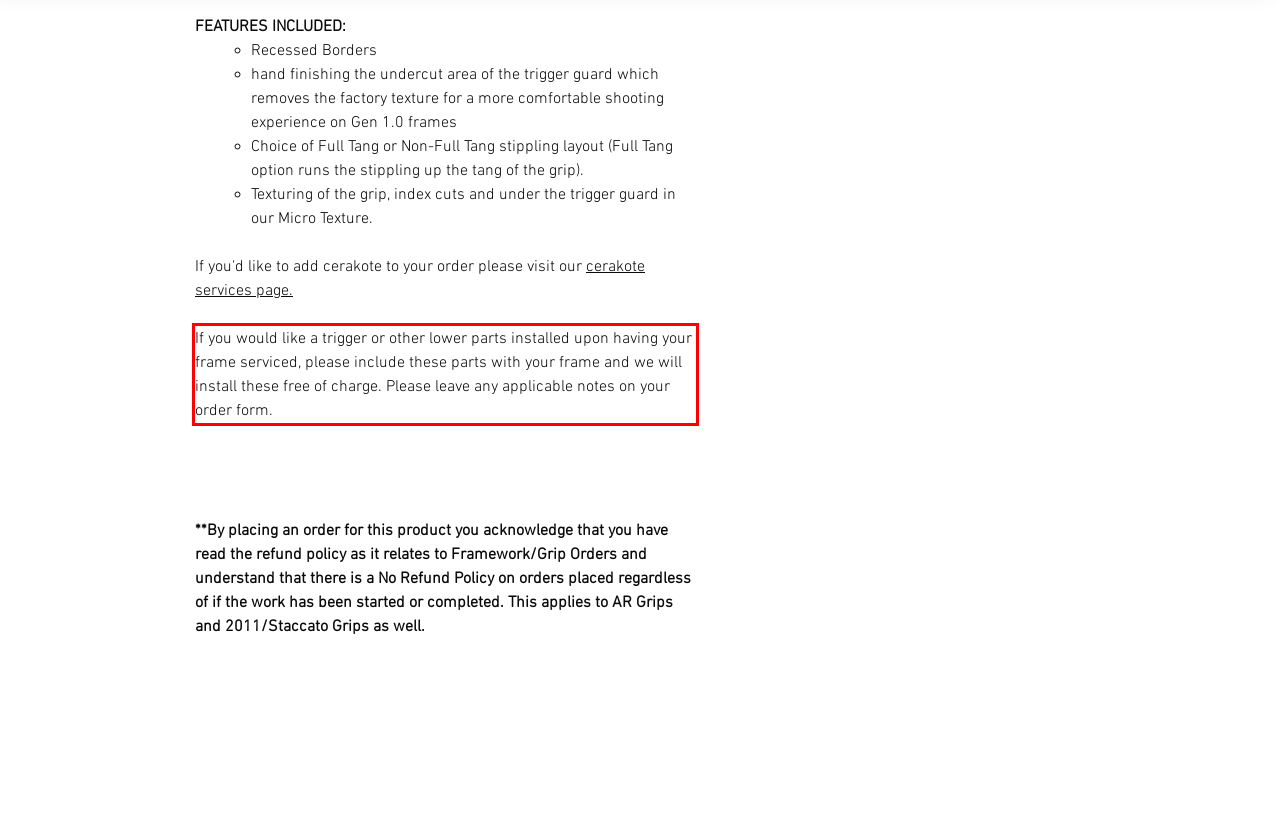Within the screenshot of the webpage, there is a red rectangle. Please recognize and generate the text content inside this red bounding box.

If you would like a trigger or other lower parts installed upon having your frame serviced, please include these parts with your frame and we will install these free of charge. Please leave any applicable notes on your order form.